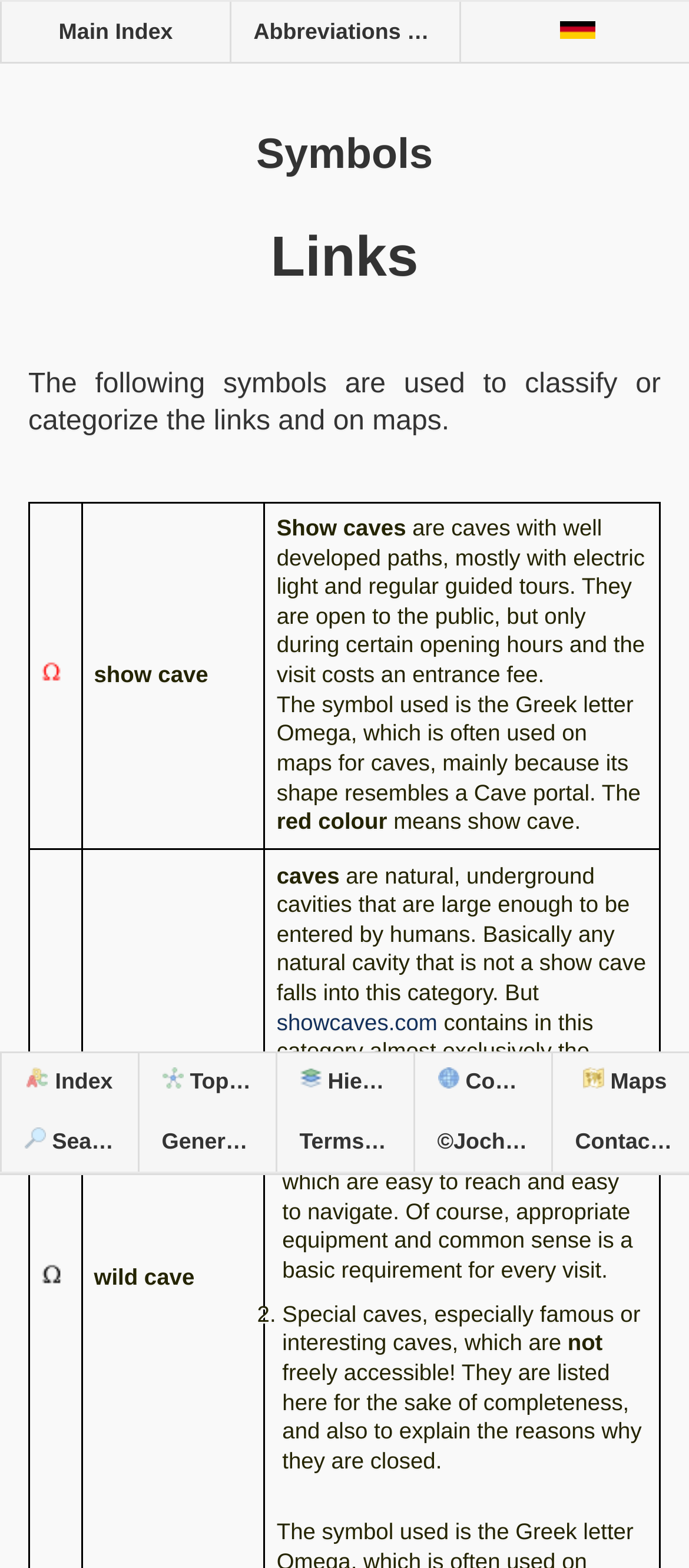Given the element description "Abbreviations and Symbols" in the screenshot, predict the bounding box coordinates of that UI element.

[0.333, 0.001, 0.667, 0.039]